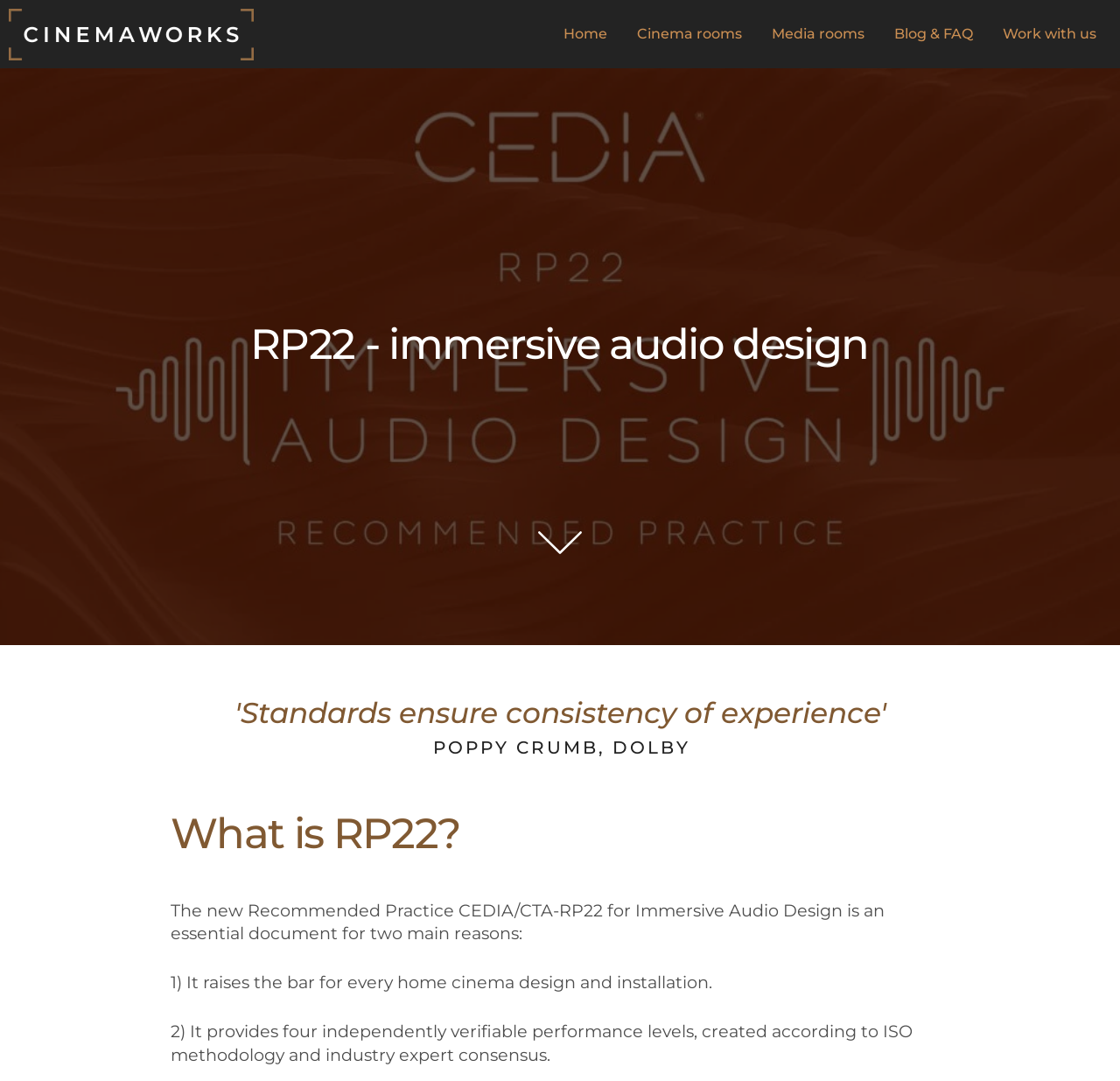Using the given description, provide the bounding box coordinates formatted as (top-left x, top-left y, bottom-right x, bottom-right y), with all values being floating point numbers between 0 and 1. Description: Cinema rooms

[0.555, 0.011, 0.676, 0.052]